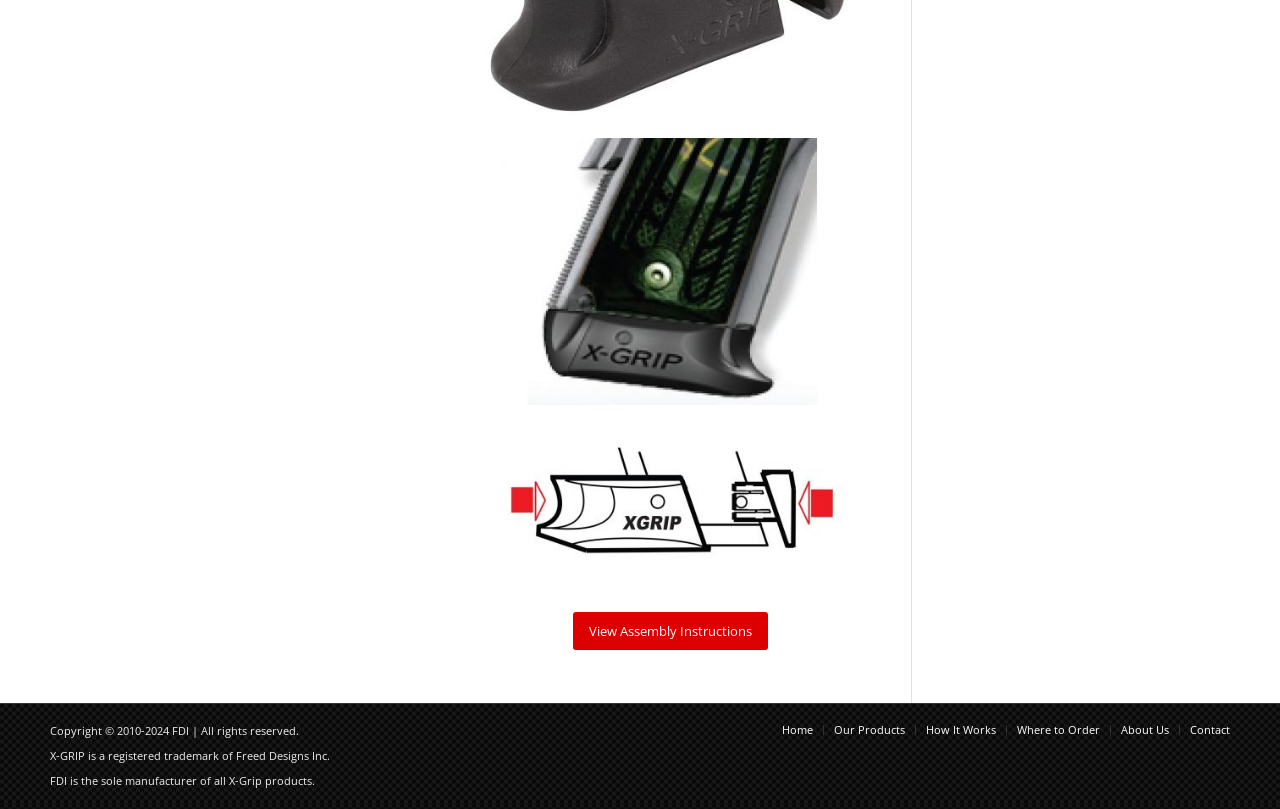Provide a thorough and detailed response to the question by examining the image: 
What is the copyright year range of the webpage?

The copyright year range is obtained from the static text element 'Copyright © 2010-2024 FDI | All rights reserved.' located at the bottom of the webpage, indicating that the webpage's content is copyrighted from 2010 to 2024.